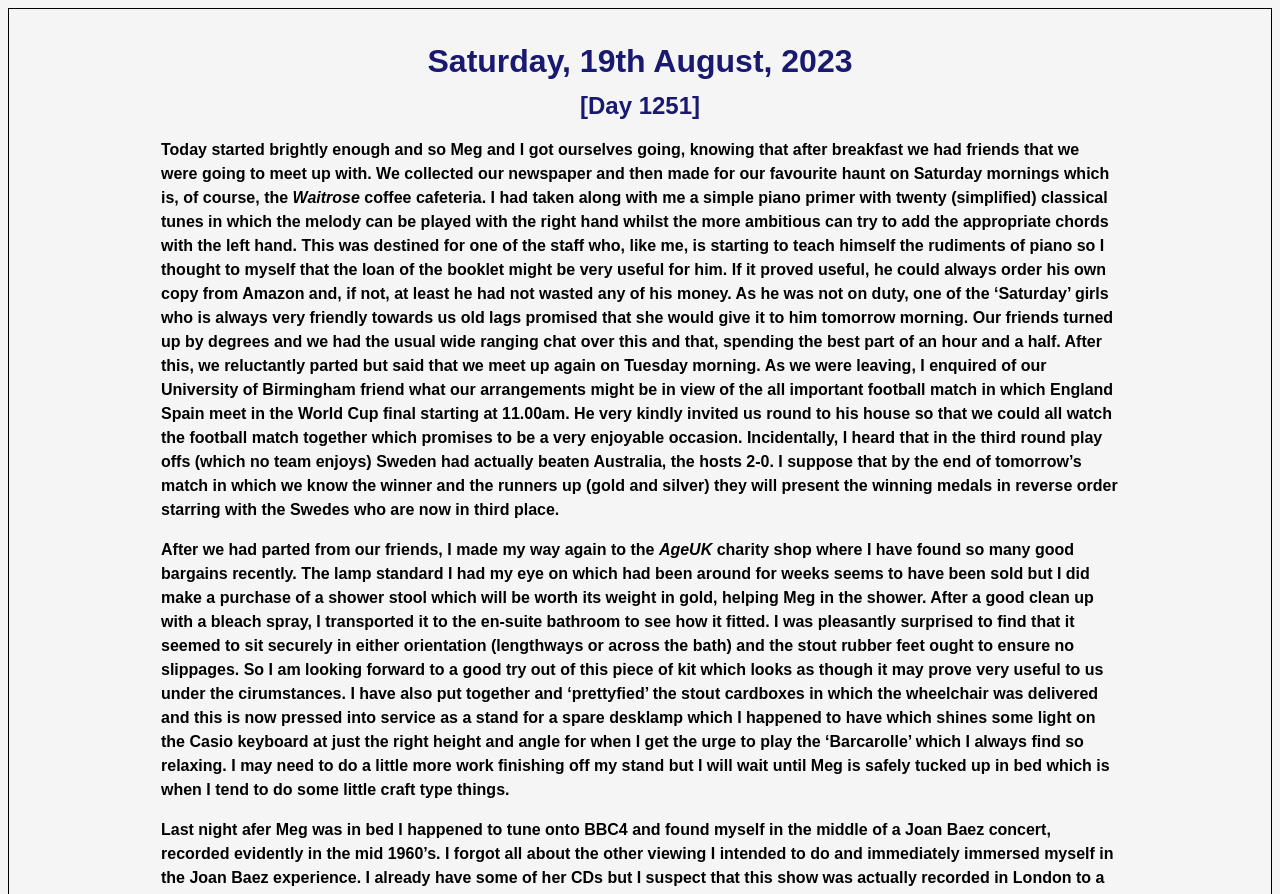What is the author planning to do with the piano primer?
Please analyze the image and answer the question with as much detail as possible.

The author took a simple piano primer with them to Waitrose and intended to lend it to a staff member who, like the author, is starting to teach himself the rudiments of piano.